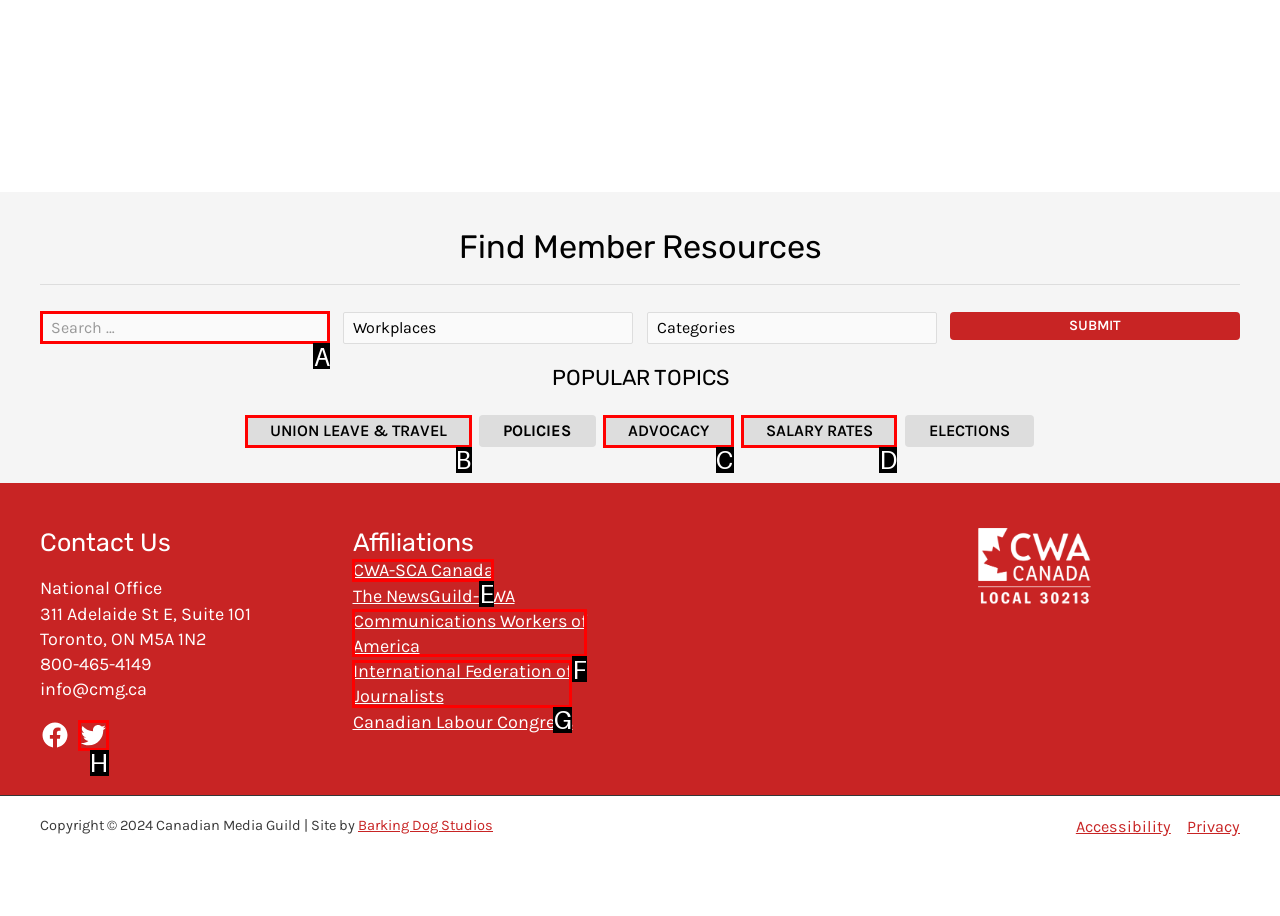Based on the description: name="_sf_search[]" placeholder="Search …", find the HTML element that matches it. Provide your answer as the letter of the chosen option.

A